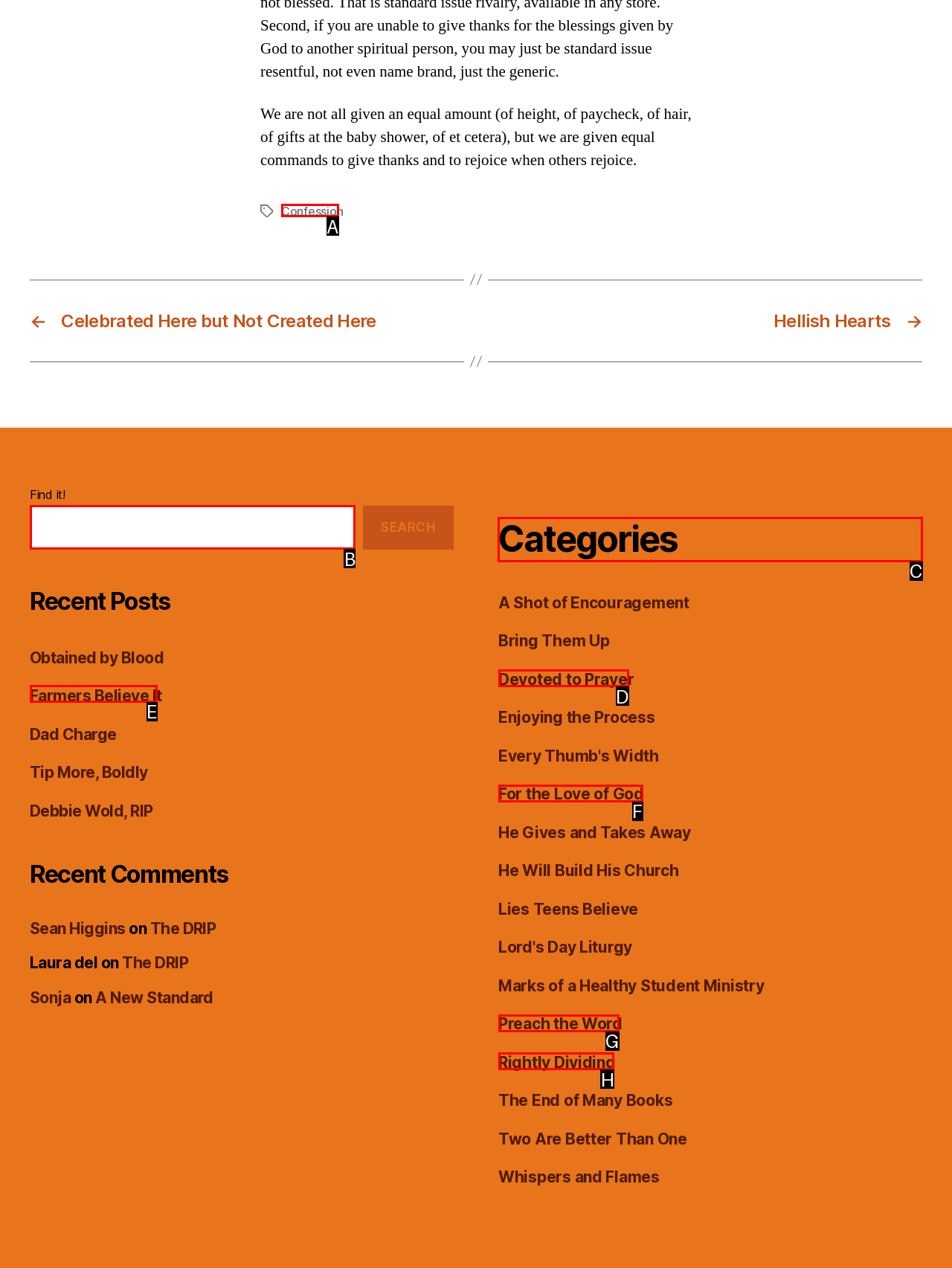Which letter corresponds to the correct option to complete the task: View categories?
Answer with the letter of the chosen UI element.

C